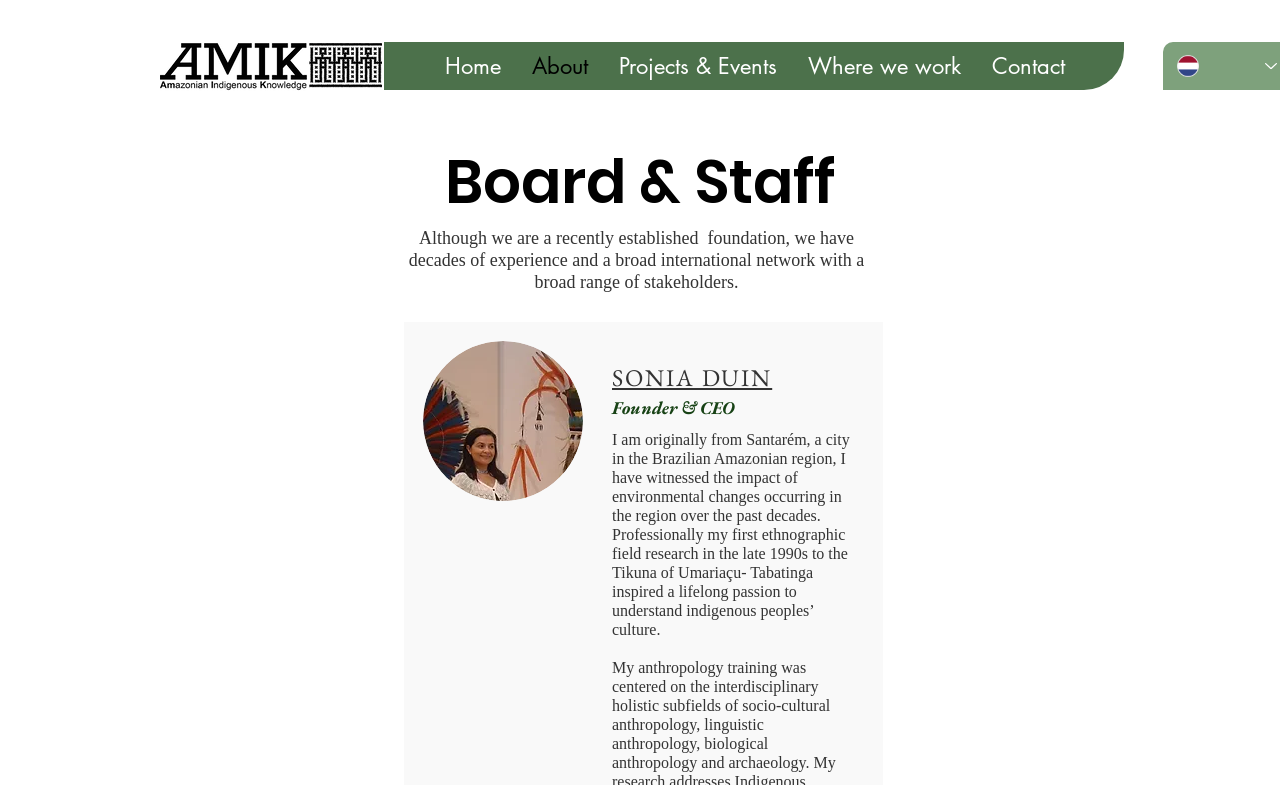Give a comprehensive overview of the webpage, including key elements.

The webpage is about the Board and Staff of an organization, amiknow.org. At the top left corner, there is an image of the AMIK logo. Next to it, there are five navigation links: Home, About, Projects & Events, Where we work, and Contact, which are aligned horizontally.

Below the navigation links, there is a heading that reads "Board & Staff". Underneath this heading, there is a paragraph of text that describes the organization's experience and international network.

To the right of this paragraph, there is an image of a person, Sonia Duin, who is the Founder and CEO of the organization. Above the image, there is a heading with her name, and below the image, there is a text that describes her background and passion for understanding indigenous peoples' culture.

Overall, the webpage has a simple and clean layout, with a focus on introducing the organization's staff and their background.